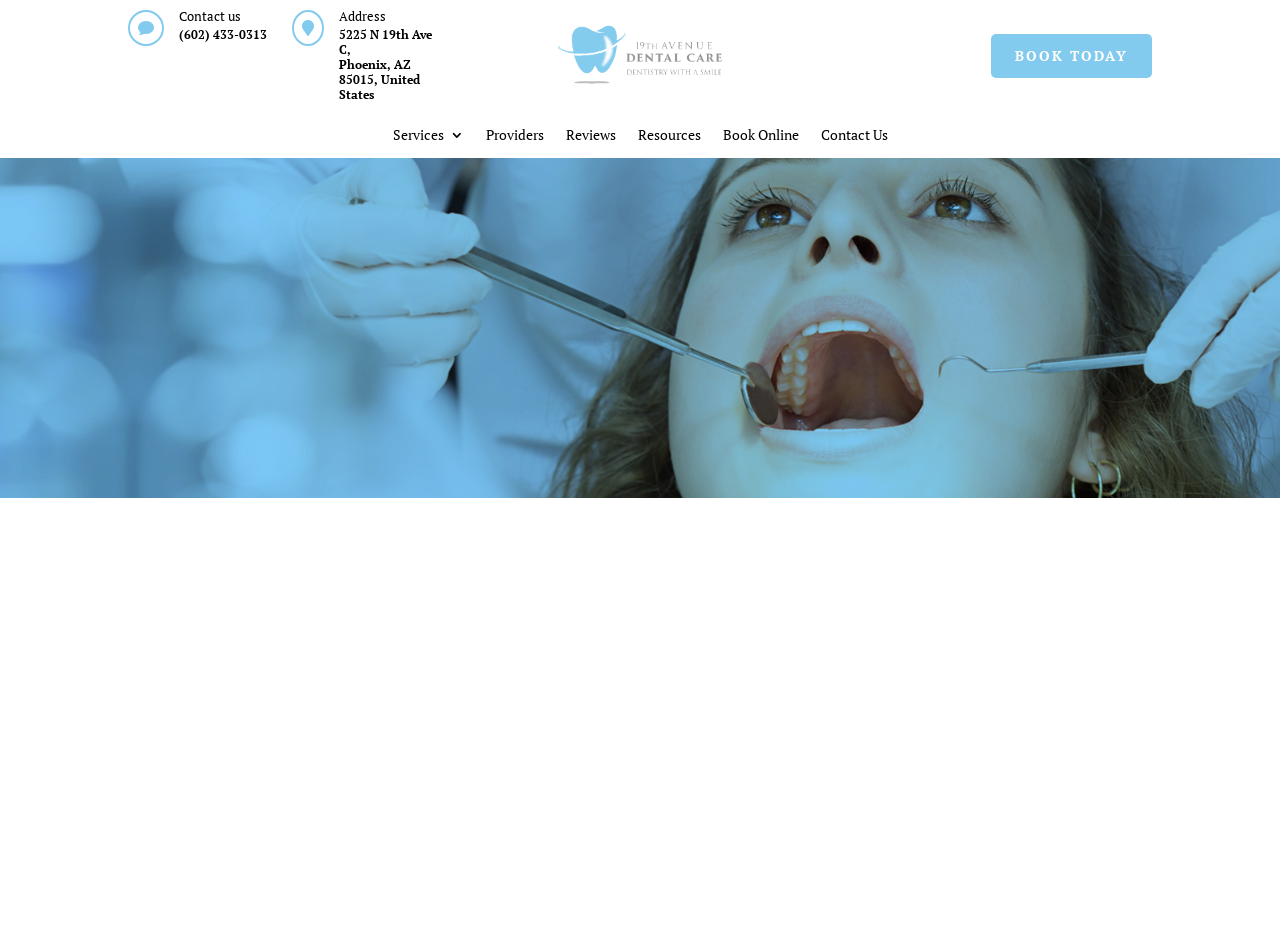Determine the bounding box coordinates of the clickable element to achieve the following action: 'Click Services 3'. Provide the coordinates as four float values between 0 and 1, formatted as [left, top, right, bottom].

[0.307, 0.138, 0.362, 0.161]